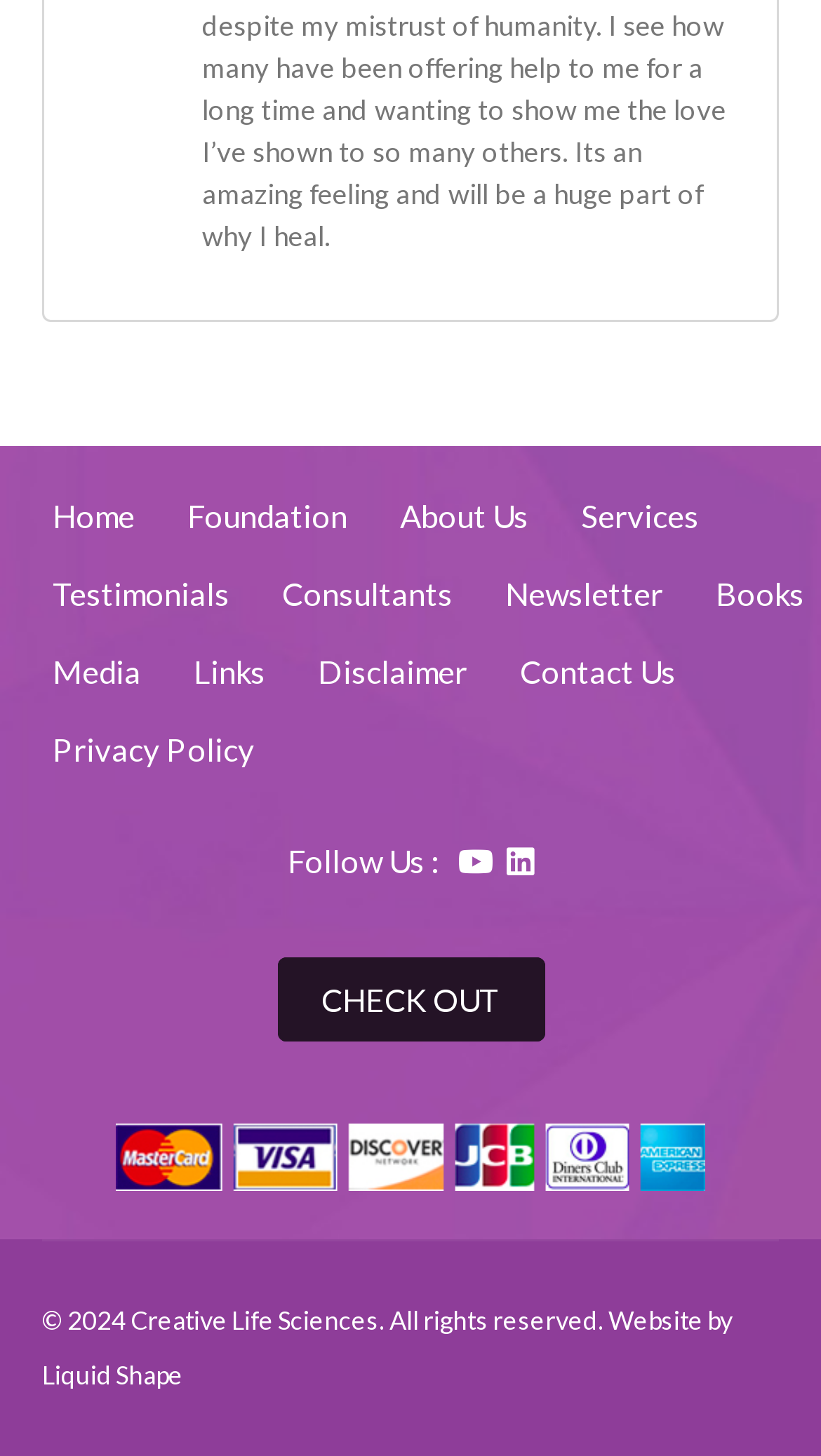Answer the question briefly using a single word or phrase: 
Who designed the website?

Liquid Shape